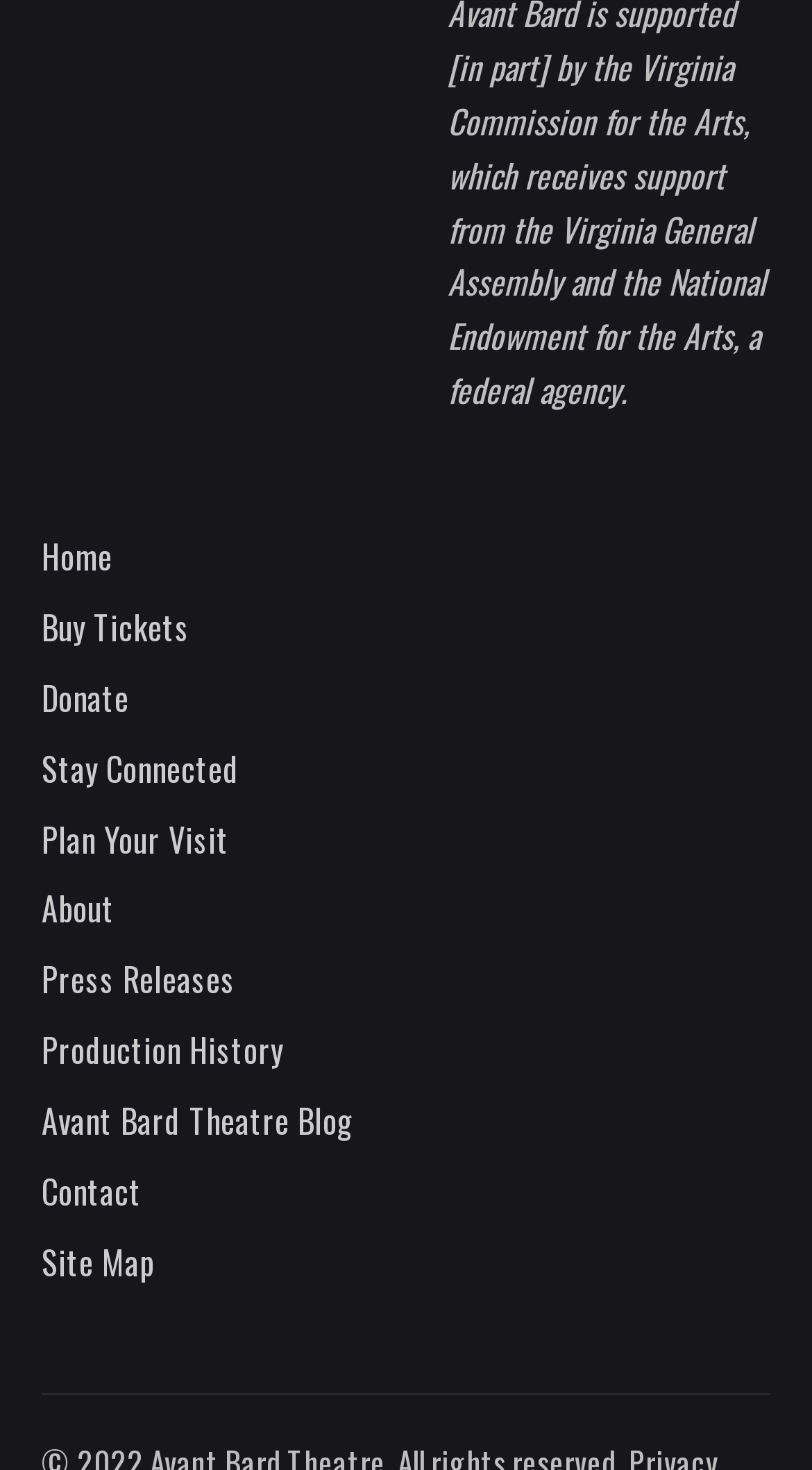Using the webpage screenshot and the element description Buy Tickets, determine the bounding box coordinates. Specify the coordinates in the format (top-left x, top-left y, bottom-right x, bottom-right y) with values ranging from 0 to 1.

[0.051, 0.409, 0.233, 0.443]